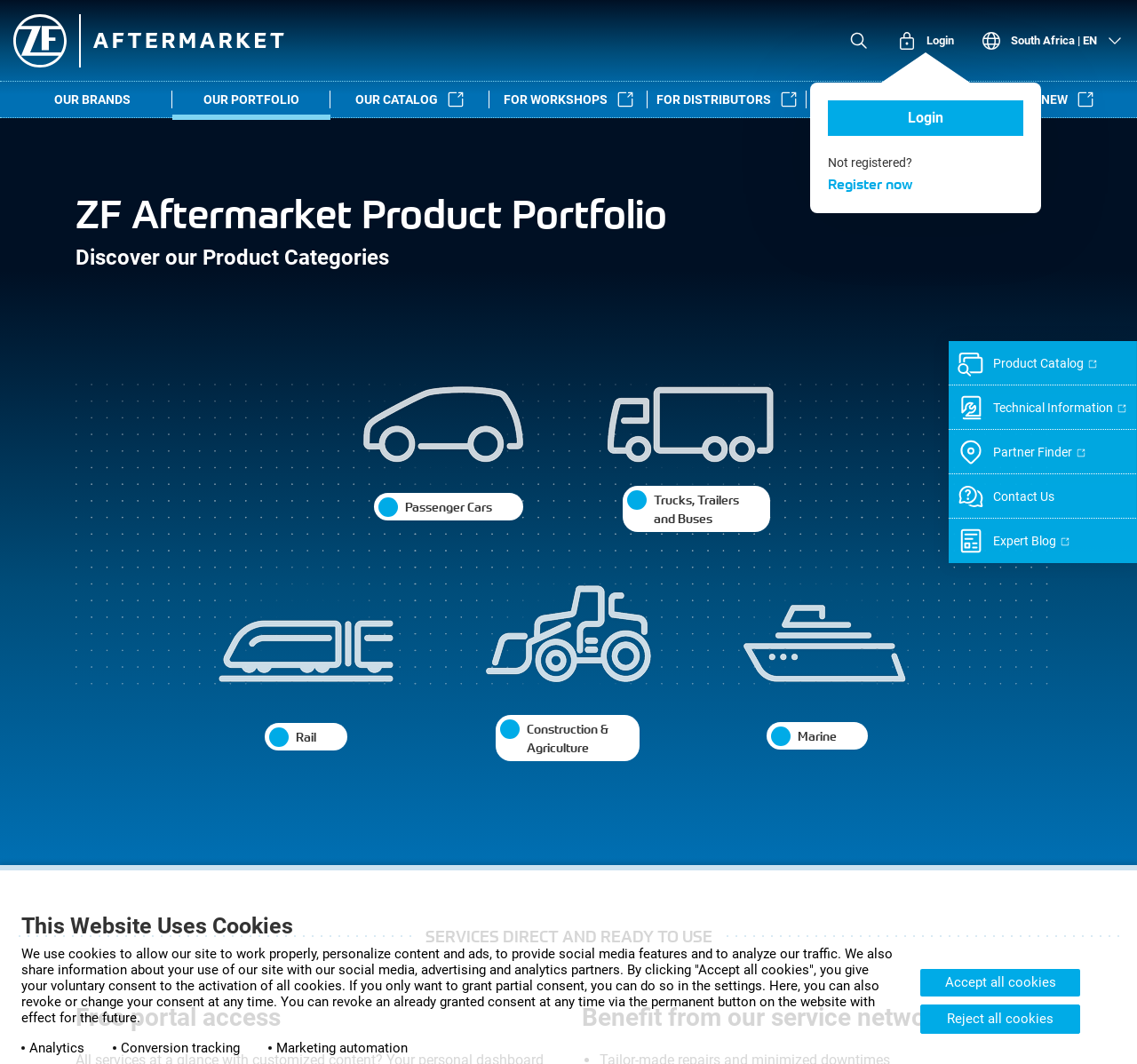Specify the bounding box coordinates of the element's area that should be clicked to execute the given instruction: "Search". The coordinates should be four float numbers between 0 and 1, i.e., [left, top, right, bottom].

[0.746, 0.028, 0.765, 0.048]